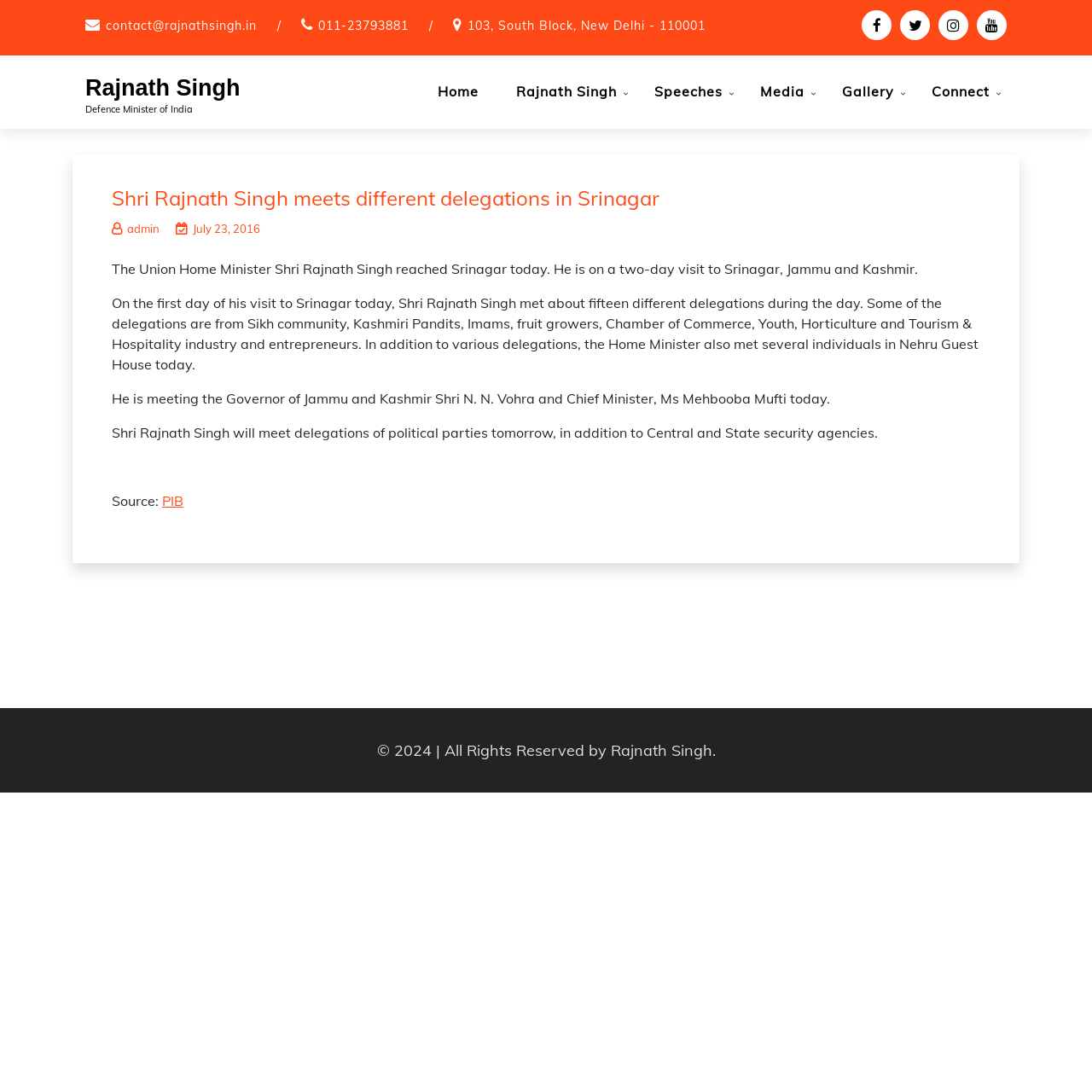Identify the bounding box coordinates of the clickable region necessary to fulfill the following instruction: "Read more about Rajnath Singh". The bounding box coordinates should be four float numbers between 0 and 1, i.e., [left, top, right, bottom].

[0.078, 0.069, 0.22, 0.092]